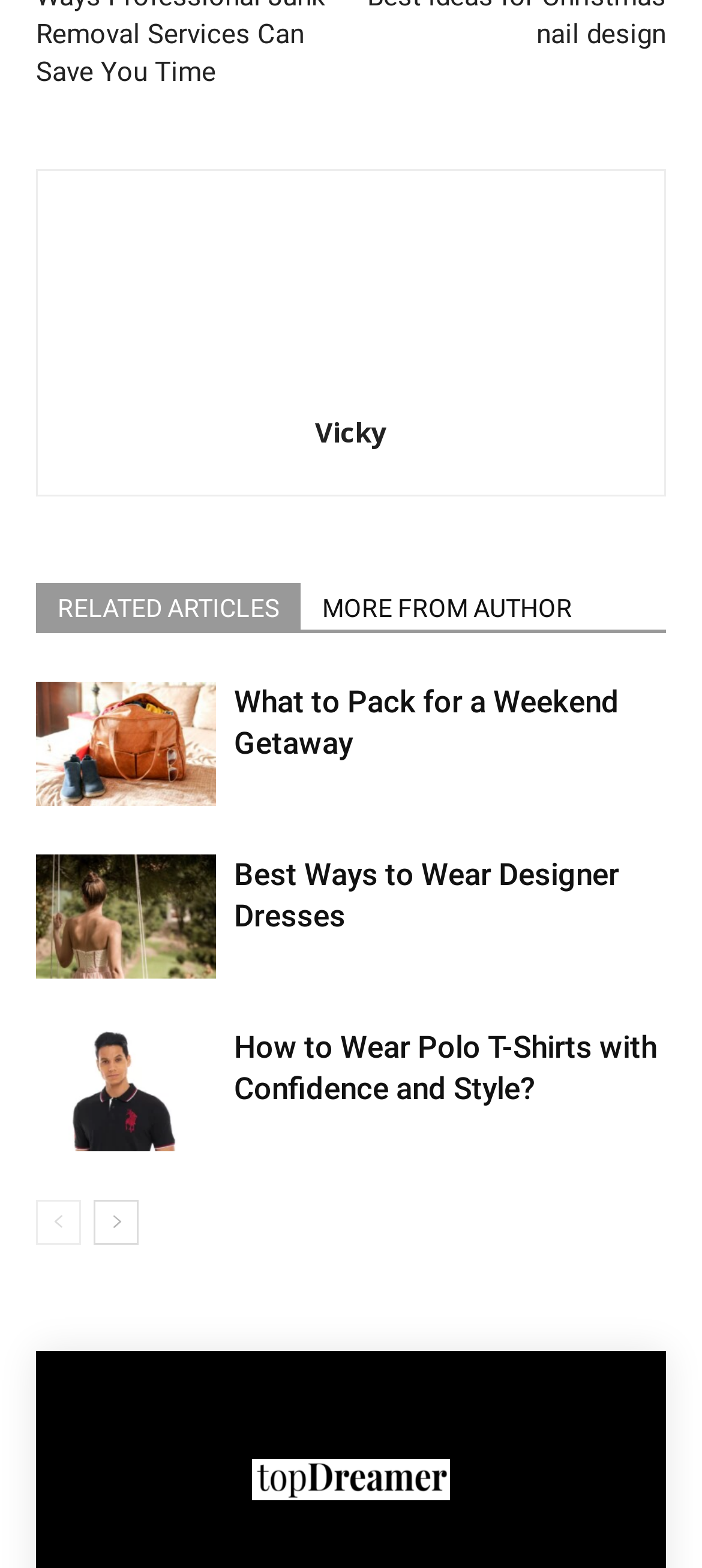Provide the bounding box coordinates of the HTML element described by the text: "aria-label="prev-page"".

[0.051, 0.765, 0.115, 0.794]